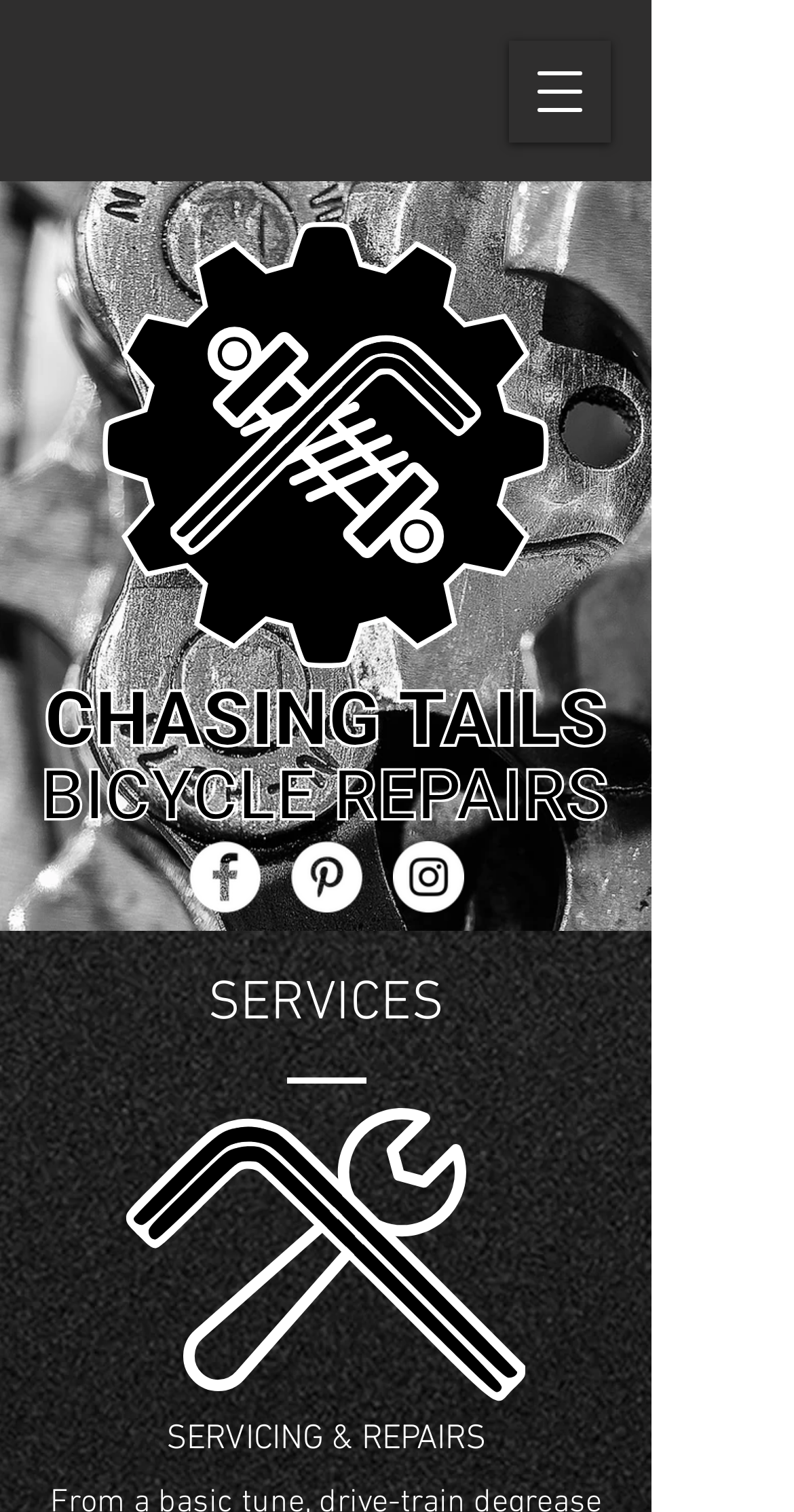Is there a navigation menu?
Using the screenshot, give a one-word or short phrase answer.

Yes